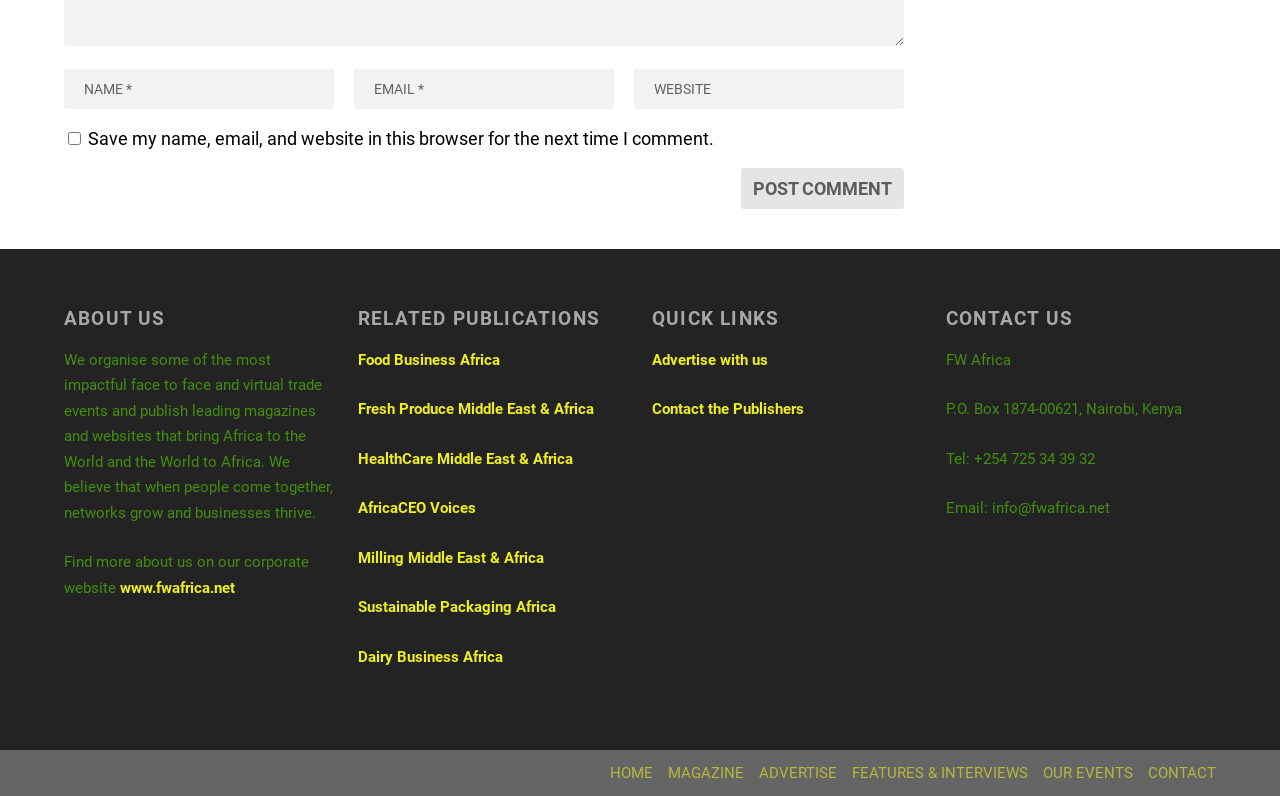Show the bounding box coordinates of the region that should be clicked to follow the instruction: "Visit the corporate website."

[0.094, 0.71, 0.184, 0.733]